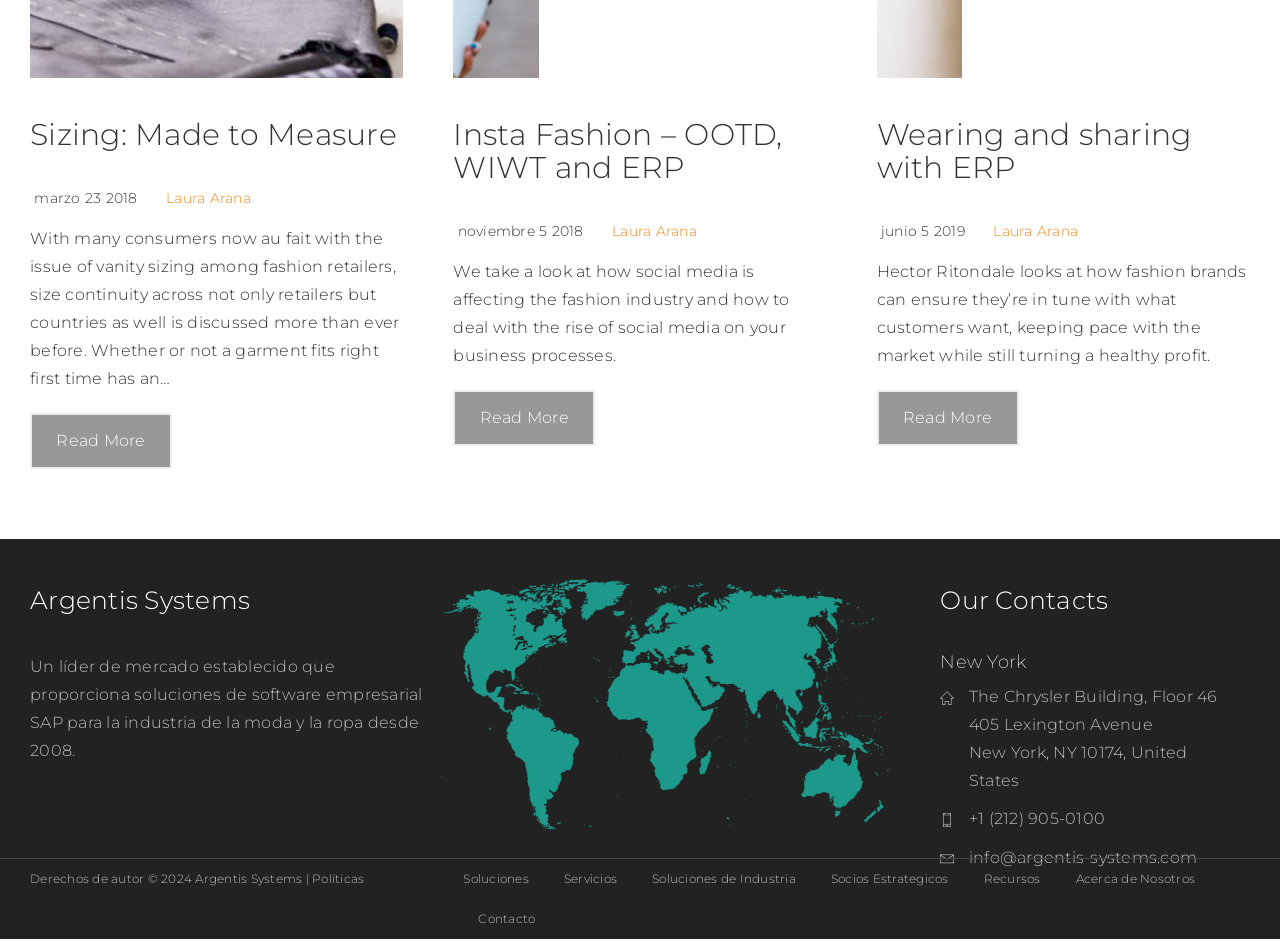Using the description "Laura Arana", locate and provide the bounding box of the UI element.

[0.478, 0.236, 0.544, 0.255]